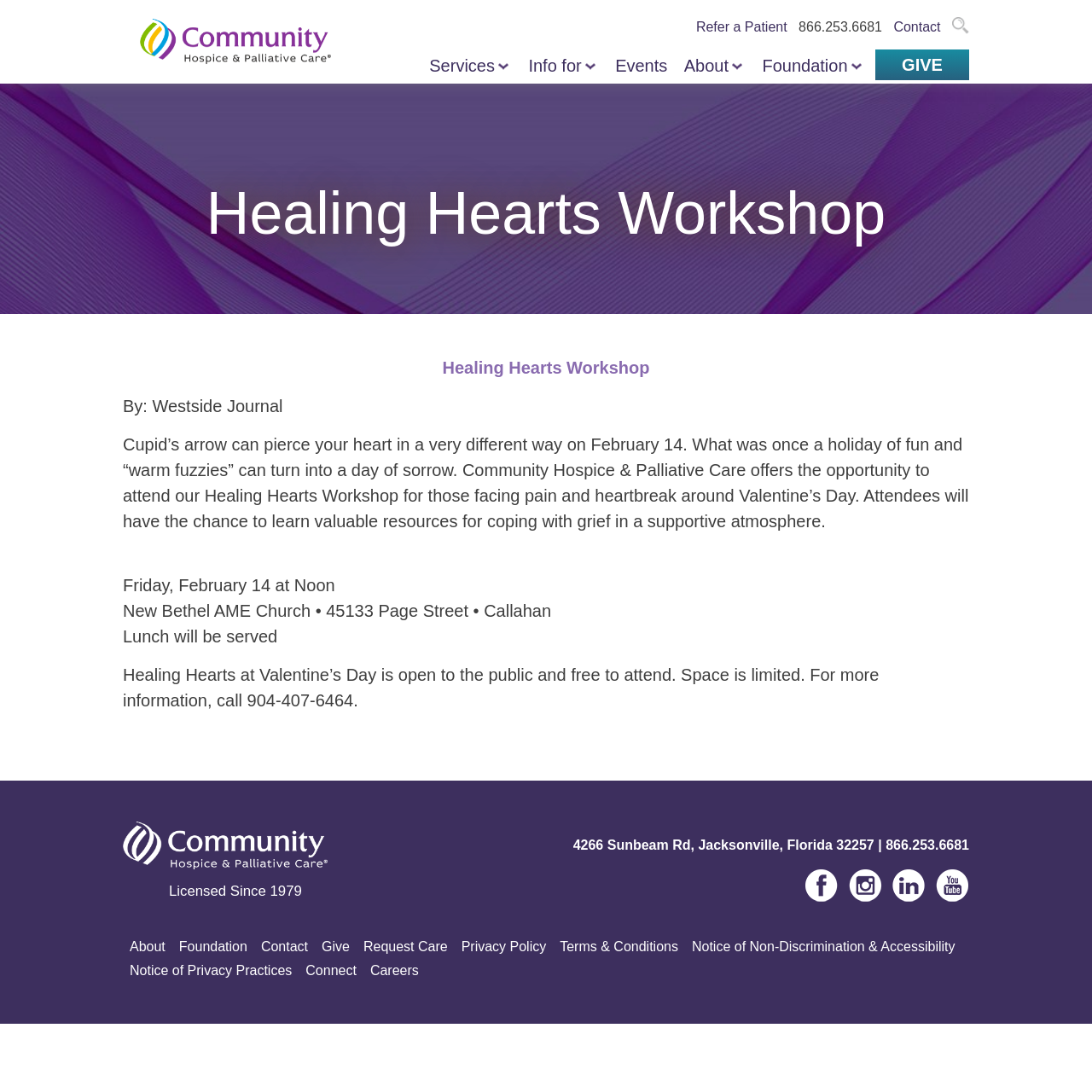Based on what you see in the screenshot, provide a thorough answer to this question: What is the address of Community Hospice & Palliative Care?

I found the address by looking at the bottom of the webpage, where the contact information is listed. The address is 4266 Sunbeam Rd, Jacksonville, Florida 32257.